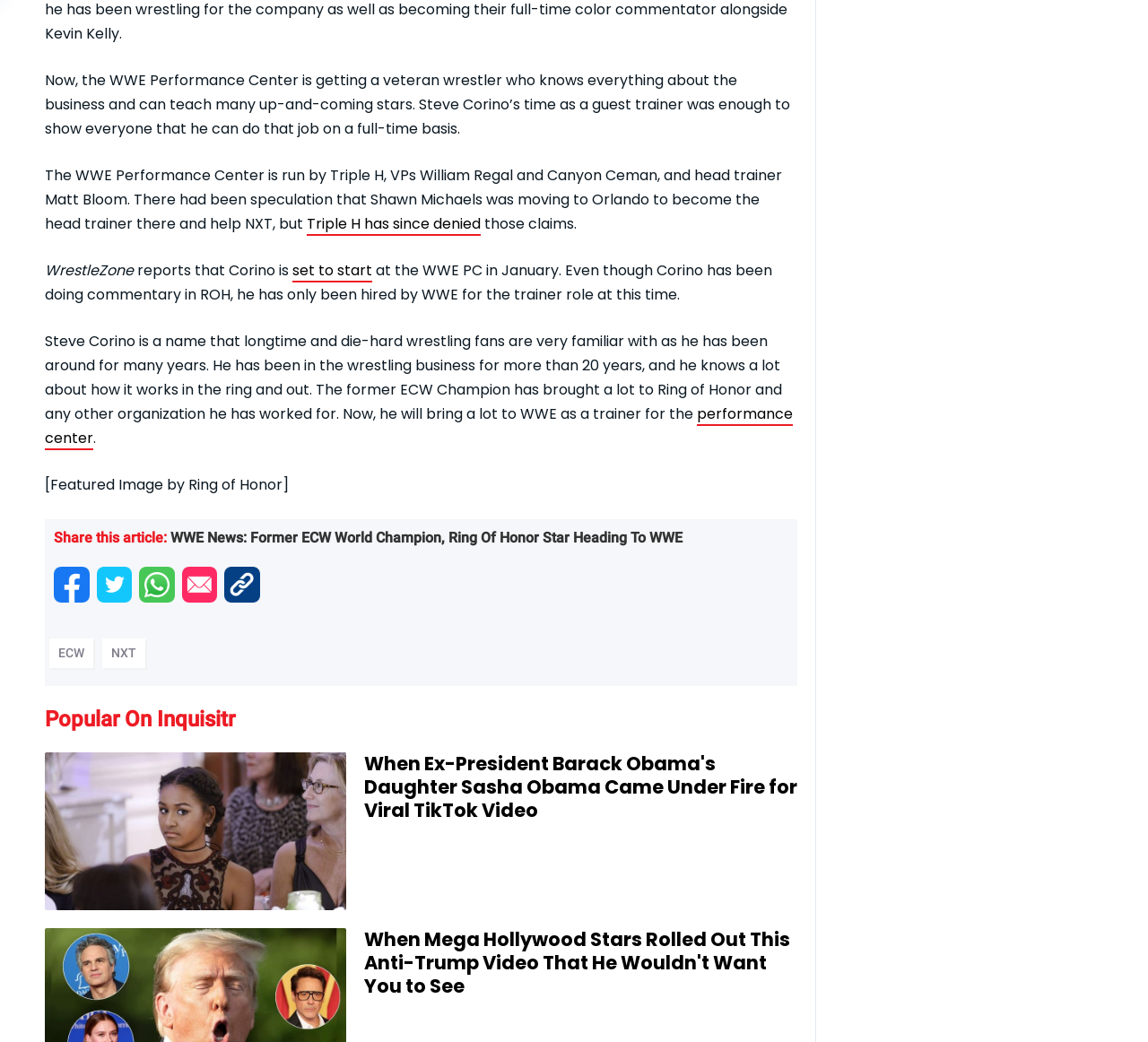Please provide a detailed answer to the question below based on the screenshot: 
How many years has Steve Corino been in the wrestling business?

The text mentions that 'Steve Corino is a name that longtime and die-hard wrestling fans are very familiar with as he has been around for many years. He has been in the wrestling business for more than 20 years...' This indicates that Steve Corino has been in the wrestling business for more than 20 years.